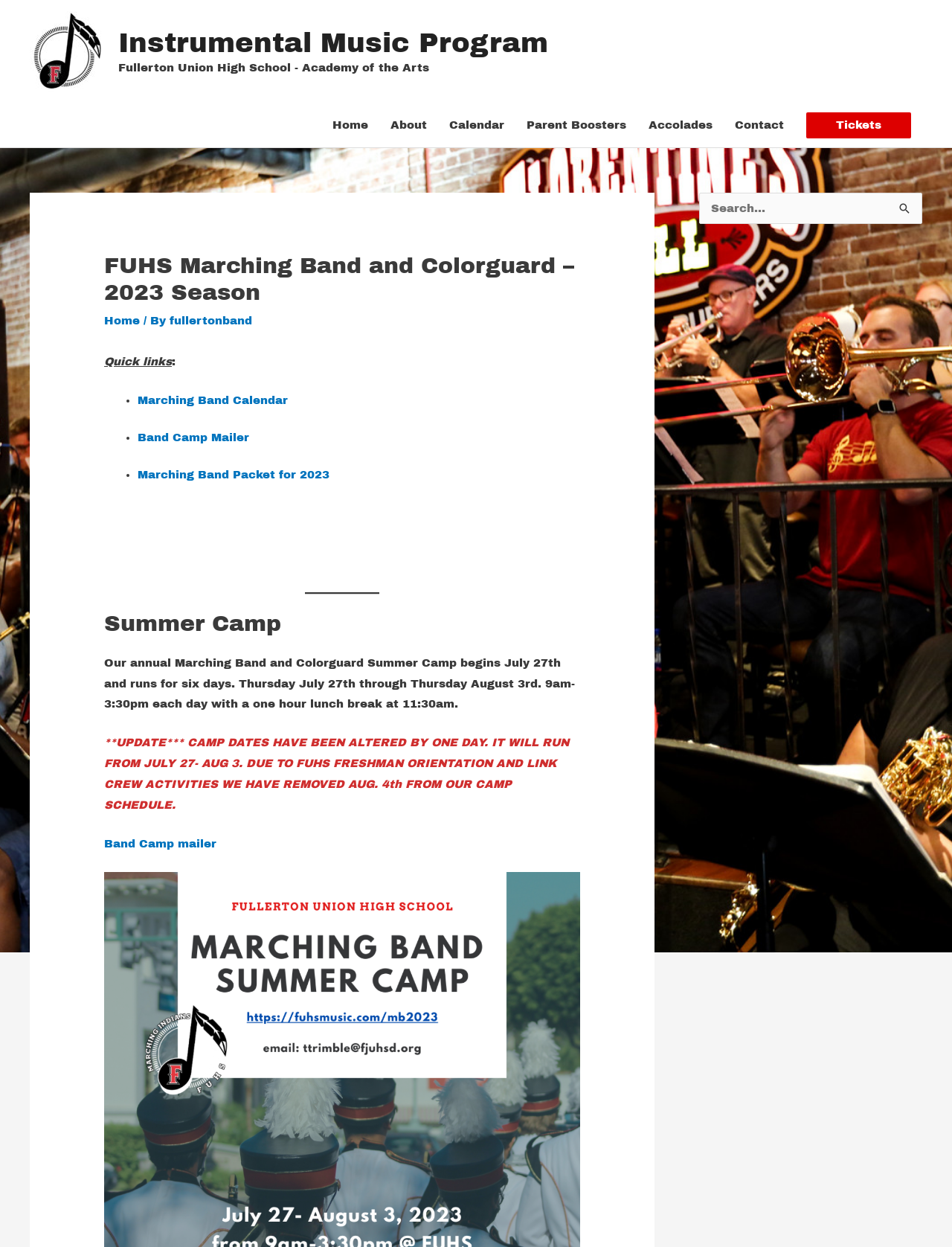Please identify the coordinates of the bounding box that should be clicked to fulfill this instruction: "View the 'Marching Band Calendar'".

[0.145, 0.316, 0.302, 0.326]